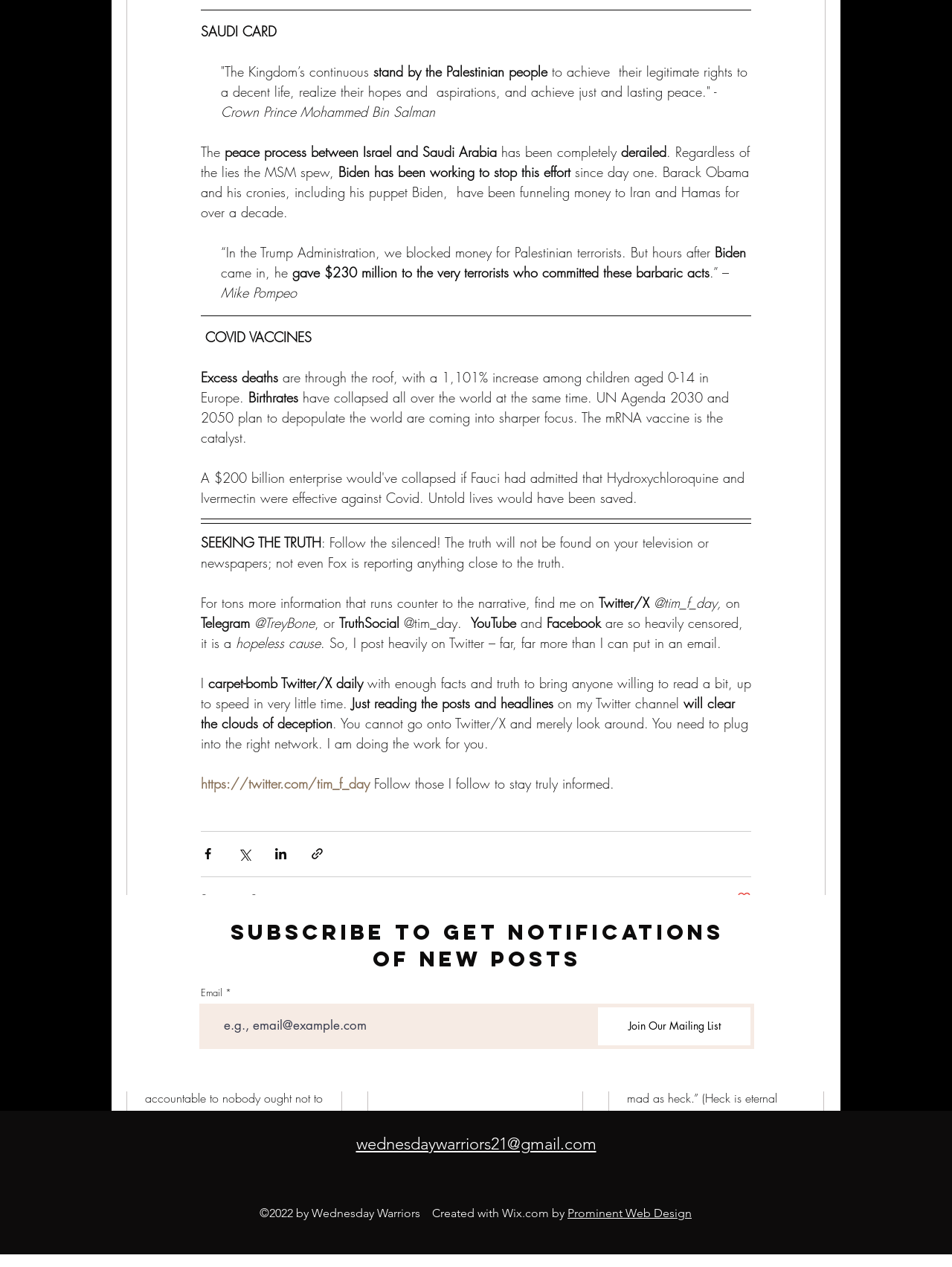Please identify the bounding box coordinates of the region to click in order to complete the given instruction: "View the post 'The American Church At a Crossroad'". The coordinates should be four float numbers between 0 and 1, i.e., [left, top, right, bottom].

[0.405, 0.903, 0.593, 0.931]